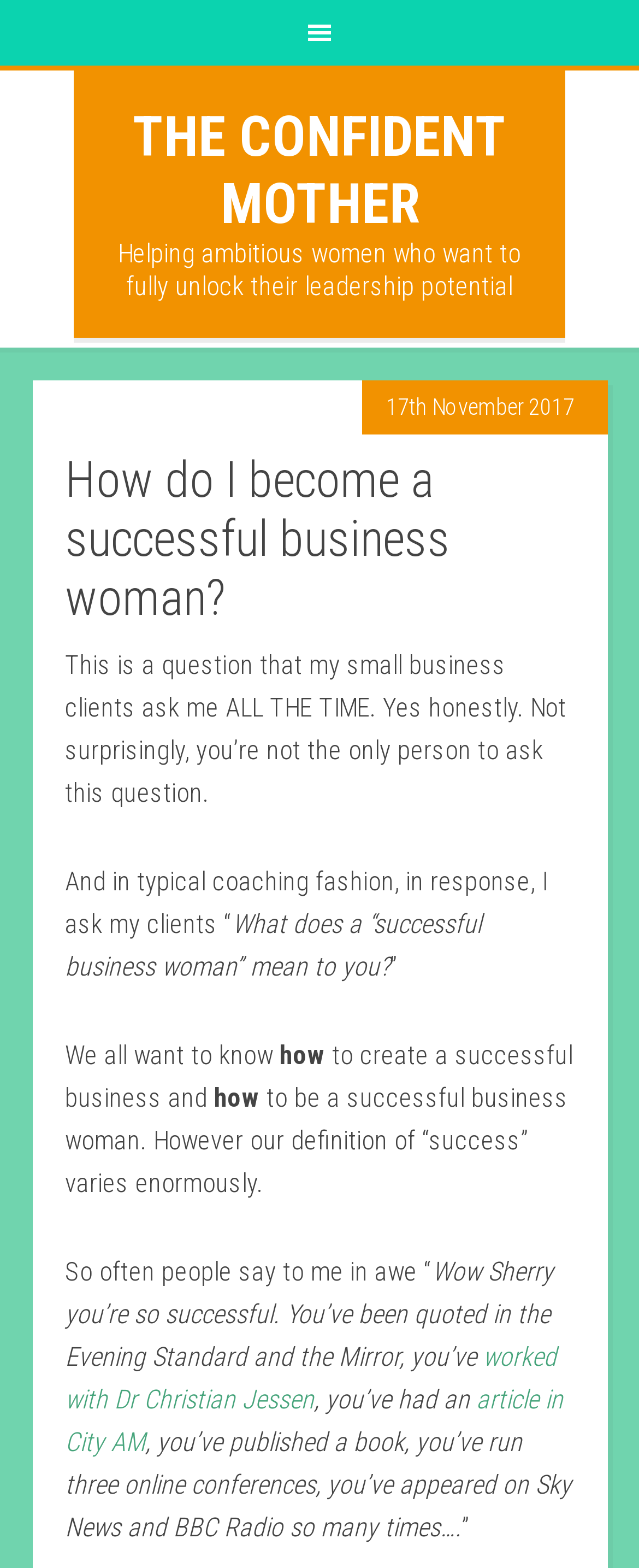What is the date of the article?
Please use the image to provide an in-depth answer to the question.

I found the date of the article by looking at the time element which contains the text '17th November 2017', indicating the date the article was published.